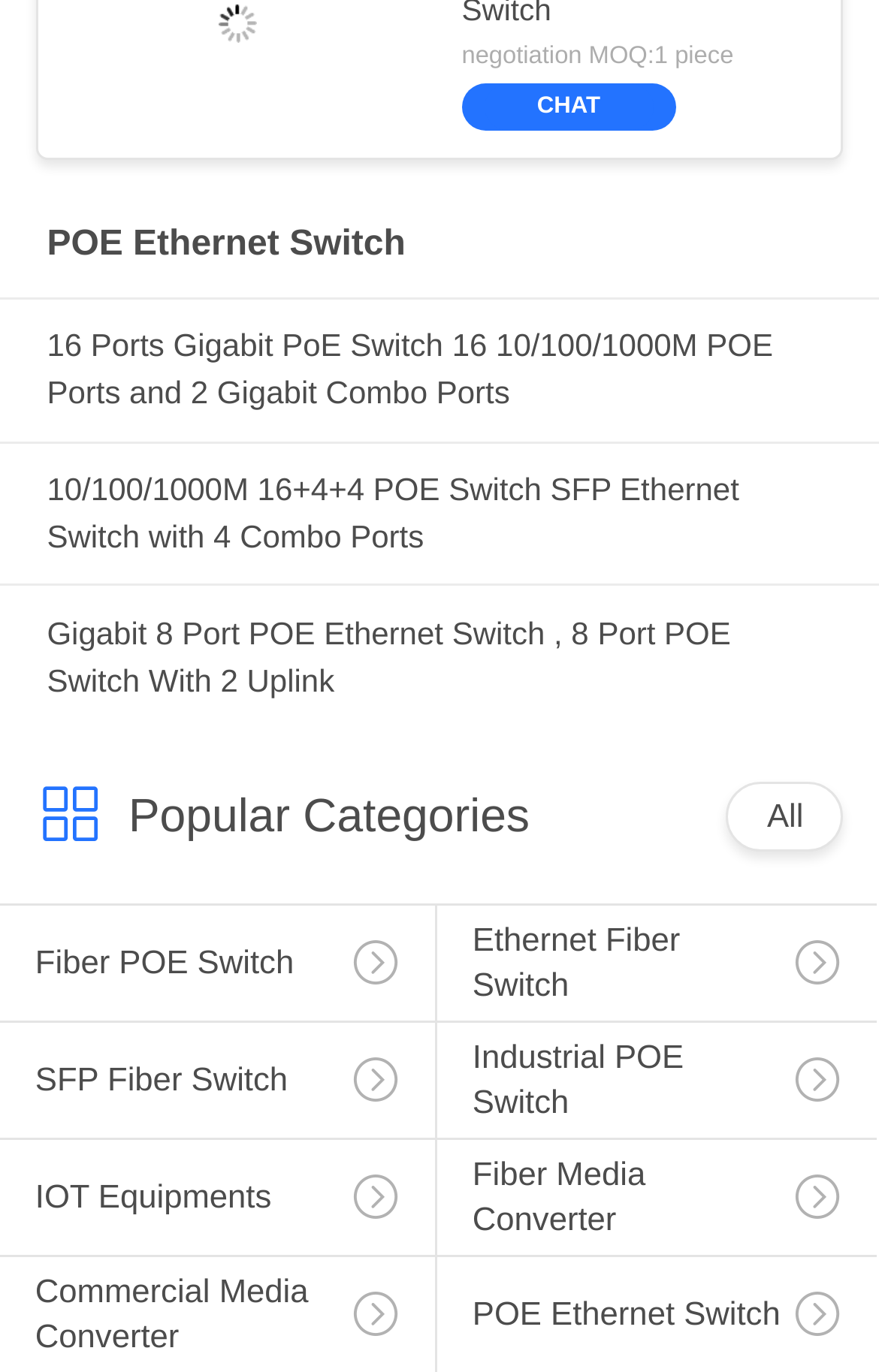Carefully observe the image and respond to the question with a detailed answer:
How many POE ports does the first switch have?

The first link on the webpage is '16 Ports Gigabit PoE Switch 16 10/100/1000M POE Ports and 2 Gigabit Combo Ports', which indicates that the first switch has 16 POE ports.